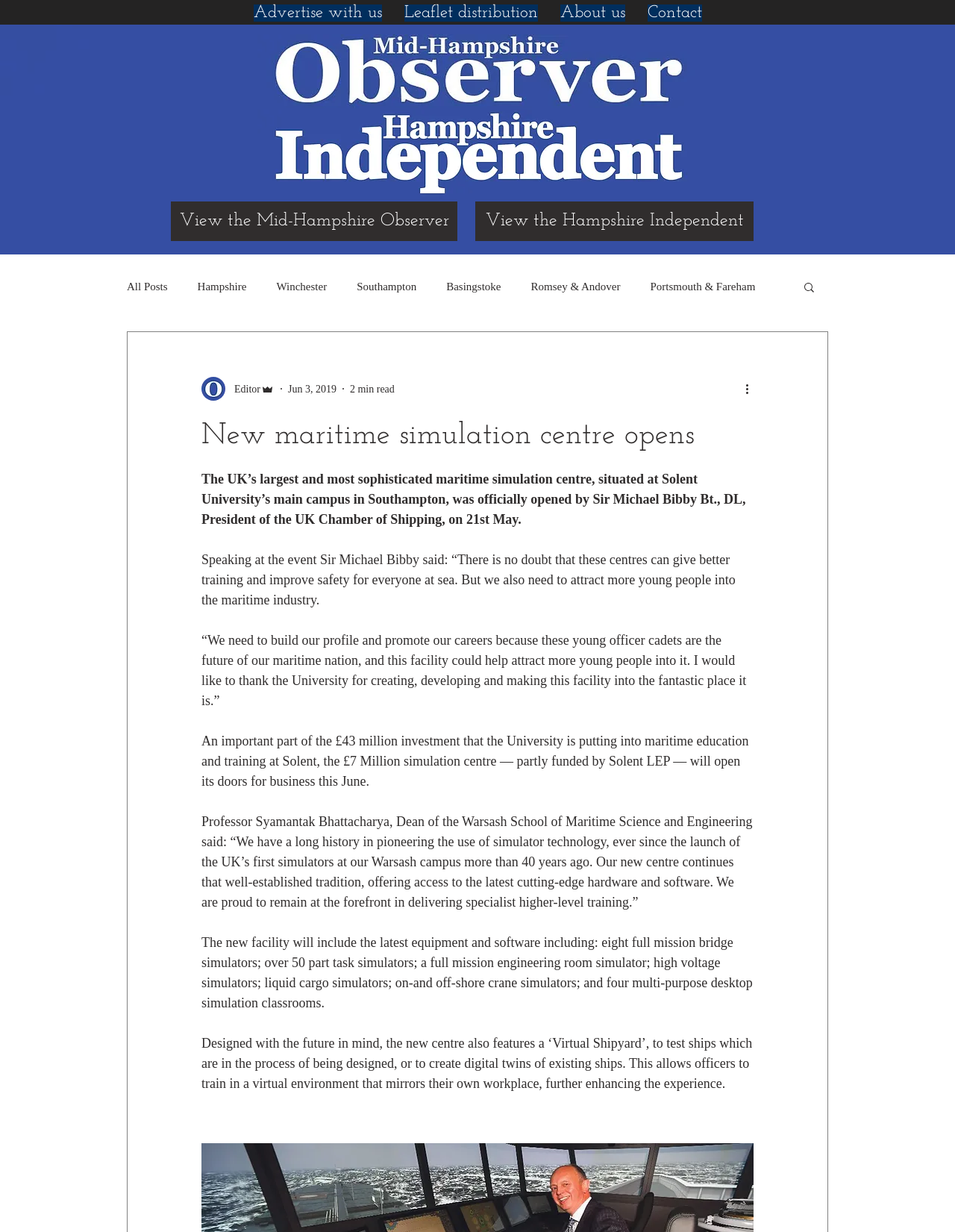Identify the bounding box of the HTML element described here: "About us". Provide the coordinates as four float numbers between 0 and 1: [left, top, right, bottom].

[0.586, 0.004, 0.654, 0.018]